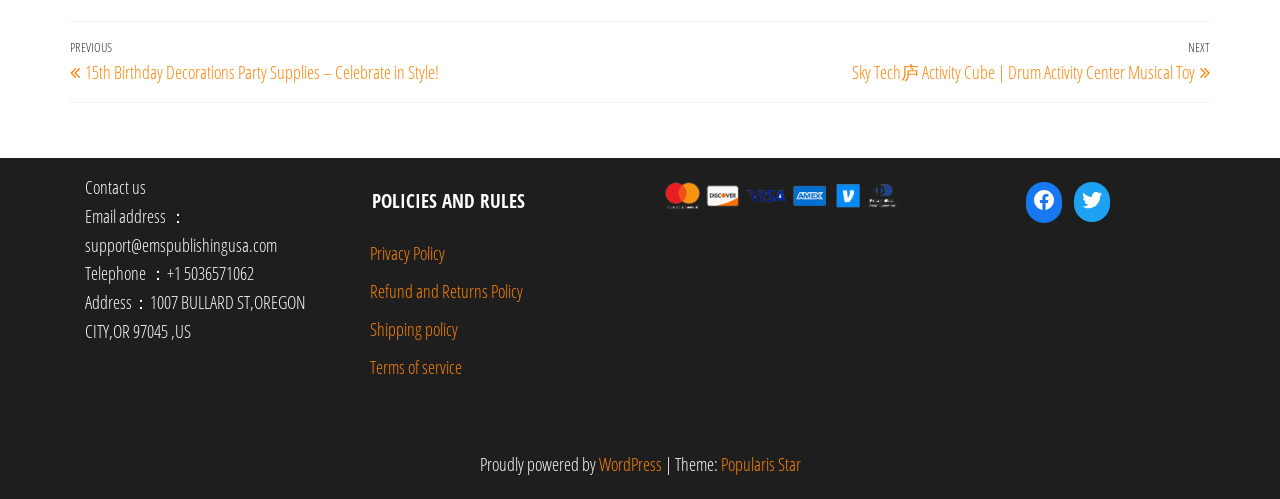Determine the bounding box coordinates of the clickable region to execute the instruction: "Check out WordPress". The coordinates should be four float numbers between 0 and 1, denoted as [left, top, right, bottom].

[0.468, 0.907, 0.517, 0.955]